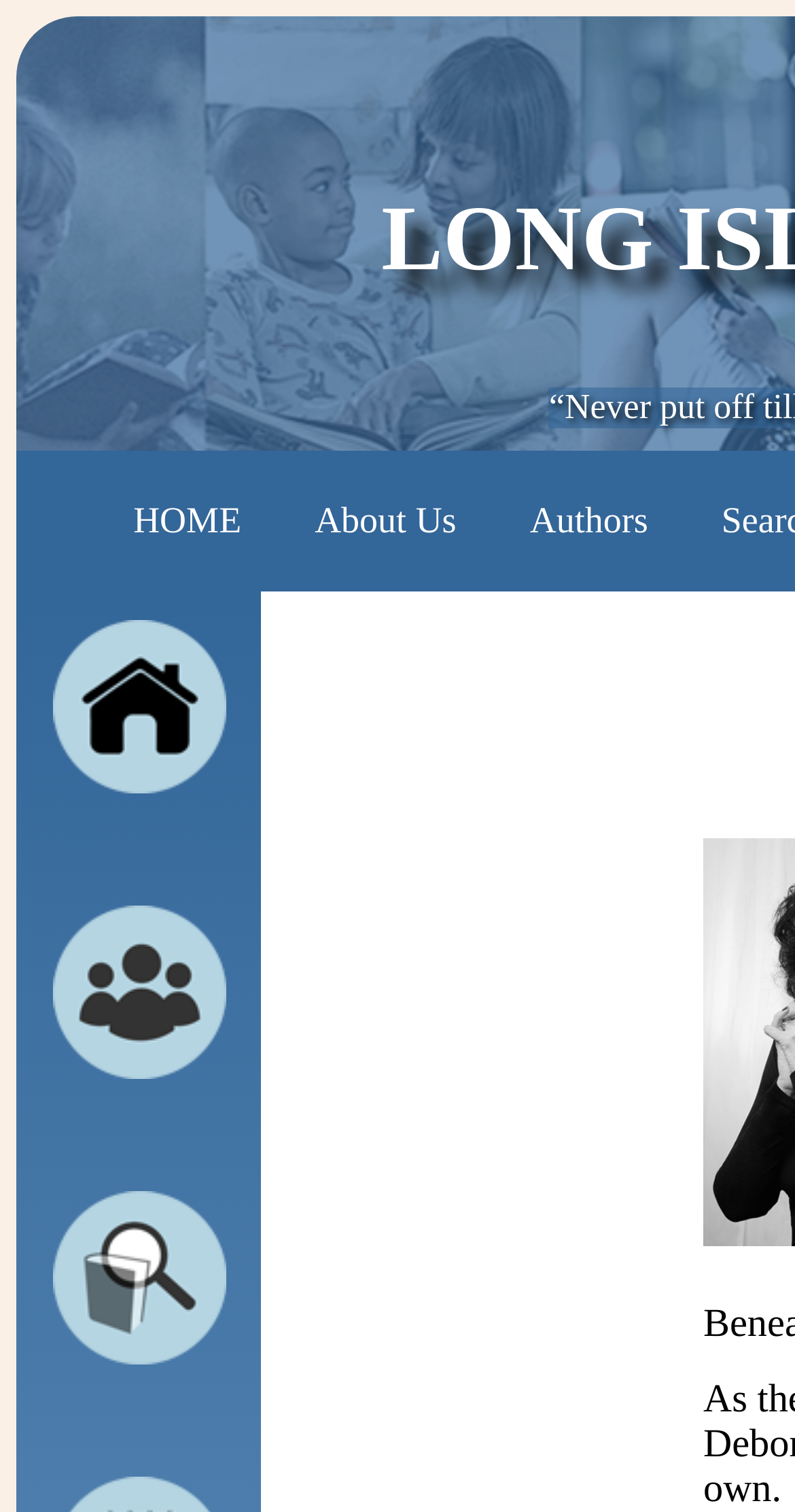How many images are associated with links on the page?
Based on the screenshot, provide a one-word or short-phrase response.

3